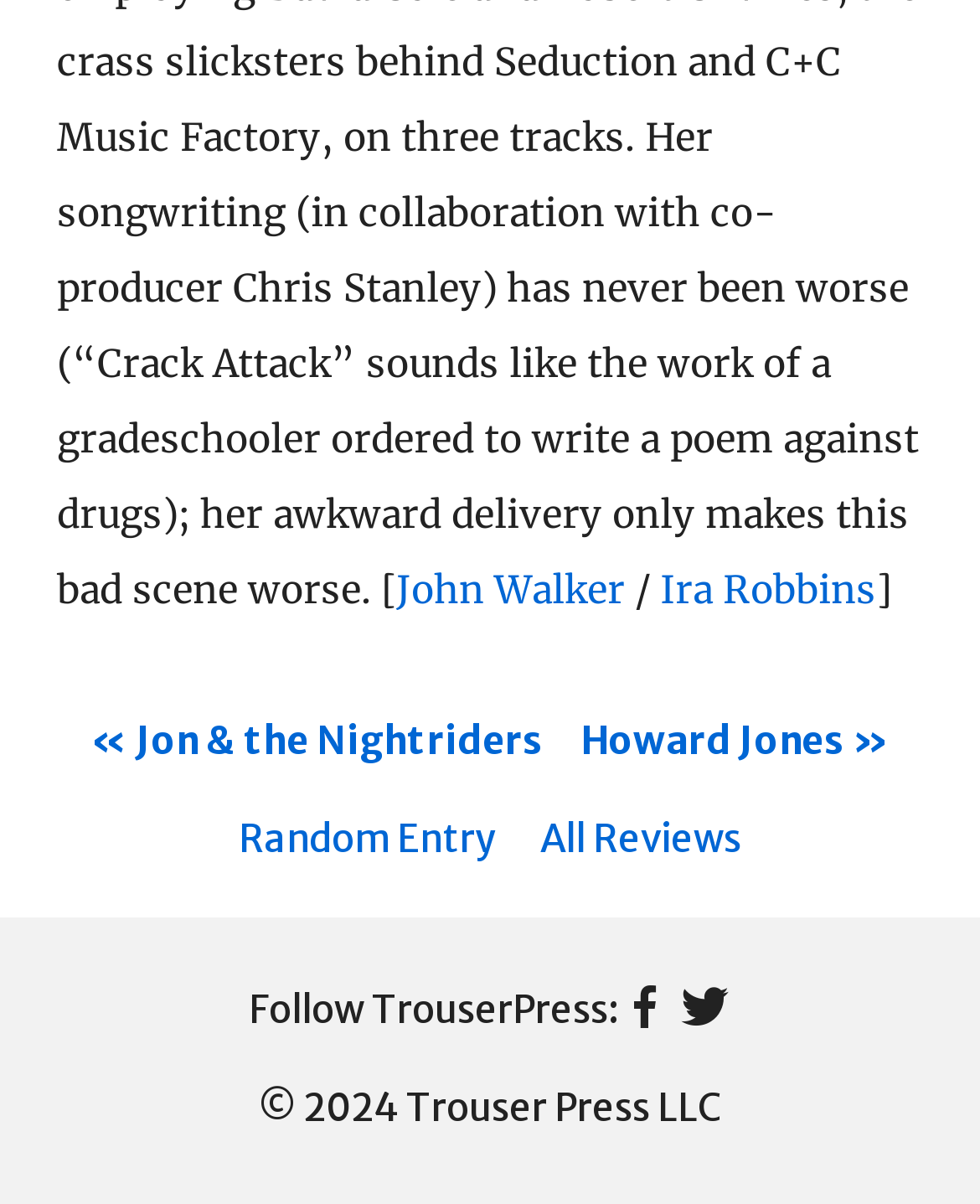How many navigation links are present in the top section?
Refer to the screenshot and respond with a concise word or phrase.

3